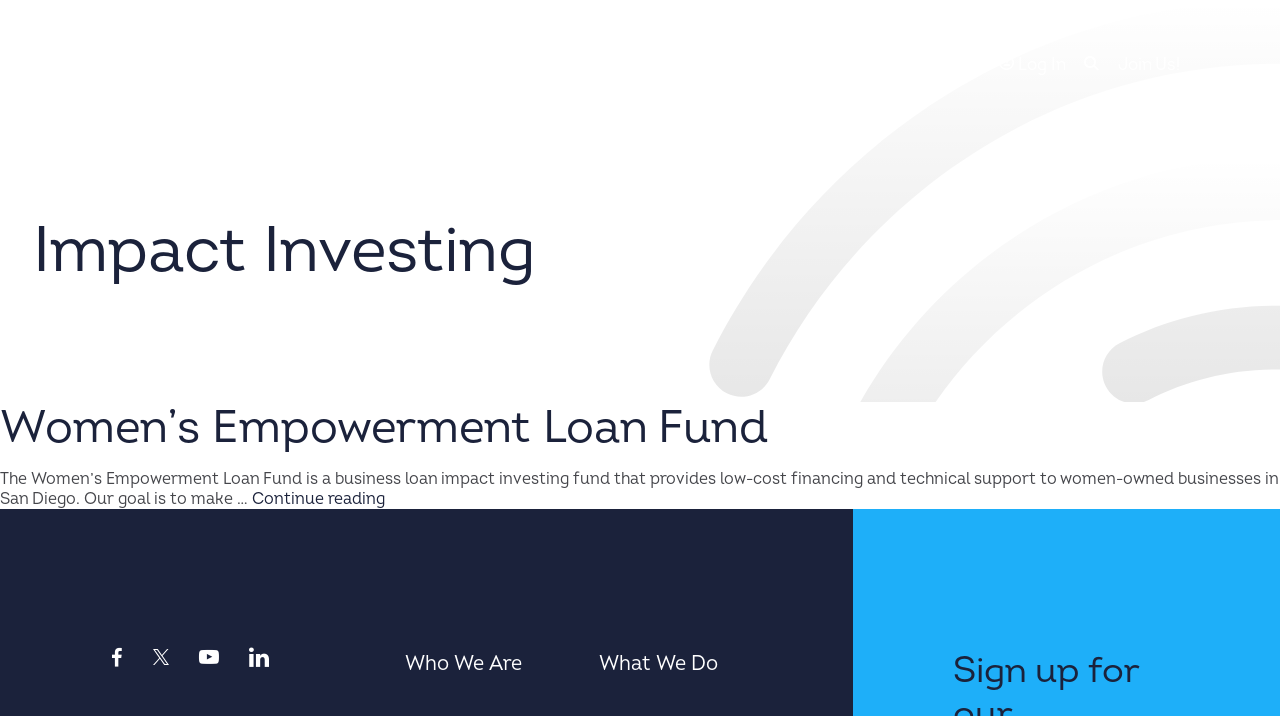Determine the bounding box coordinates for the region that must be clicked to execute the following instruction: "Search".

[0.839, 0.076, 0.867, 0.104]